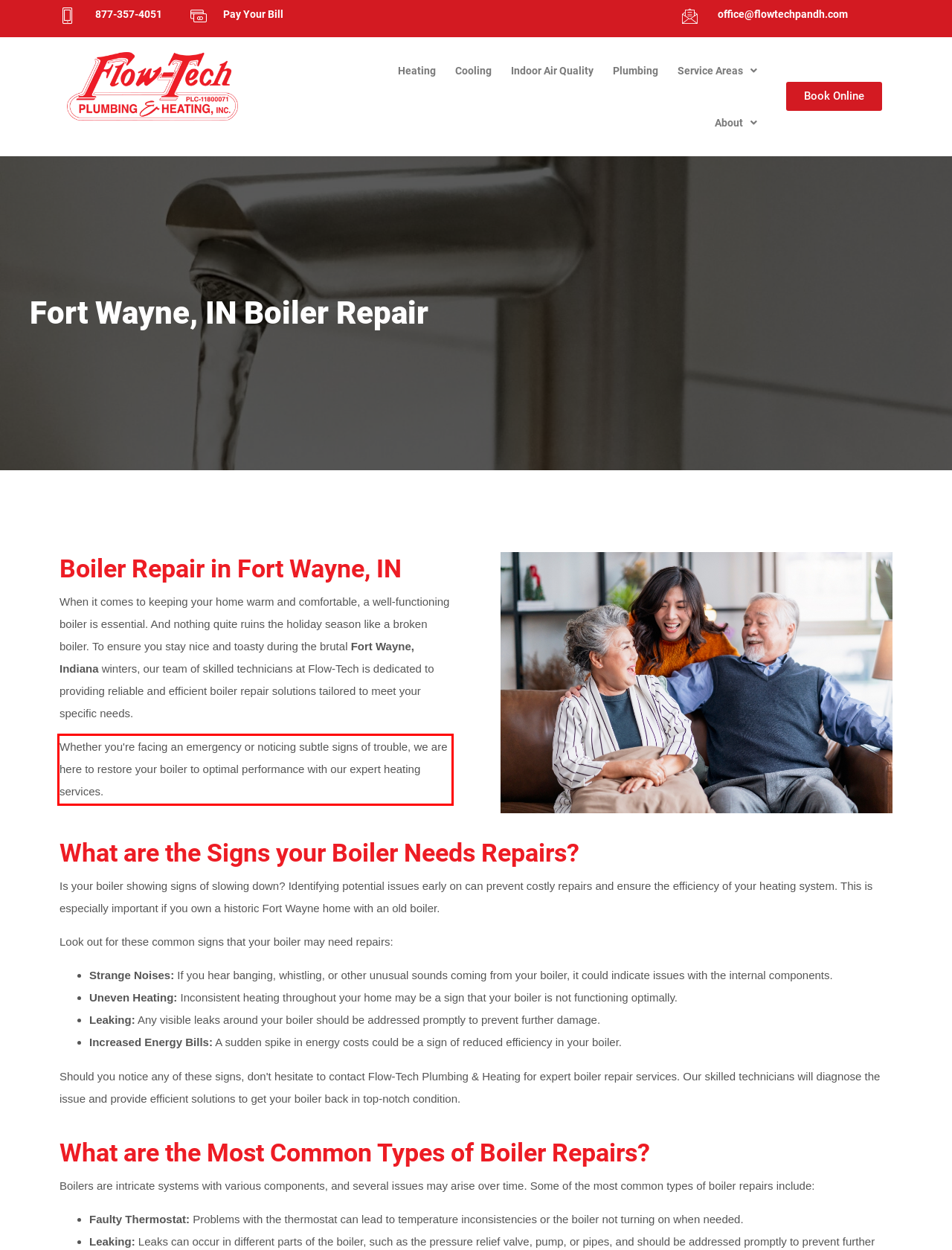Identify and extract the text within the red rectangle in the screenshot of the webpage.

Whether you're facing an emergency or noticing subtle signs of trouble, we are here to restore your boiler to optimal performance with our expert heating services.